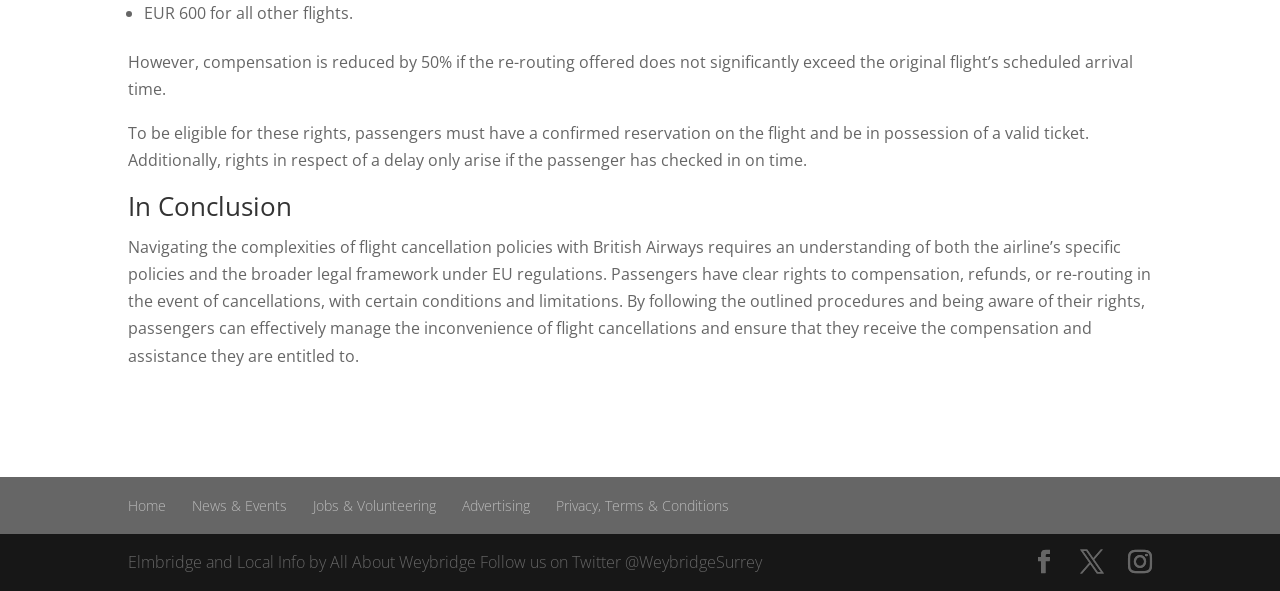Using the webpage screenshot and the element description Facebook, determine the bounding box coordinates. Specify the coordinates in the format (top-left x, top-left y, bottom-right x, bottom-right y) with values ranging from 0 to 1.

[0.806, 0.928, 0.825, 0.974]